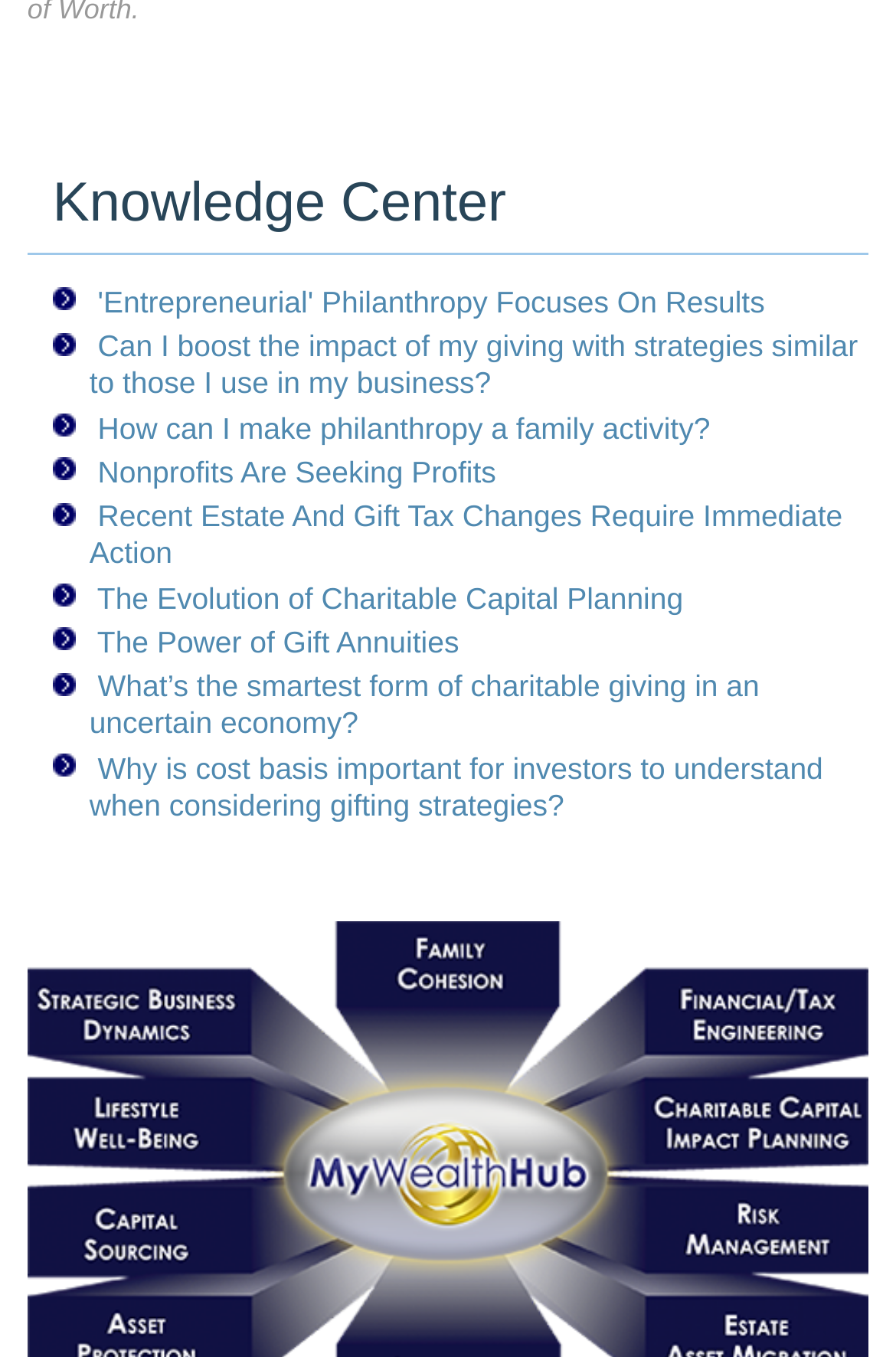Are the article links organized in a specific order?
Please use the image to provide a one-word or short phrase answer.

Yes